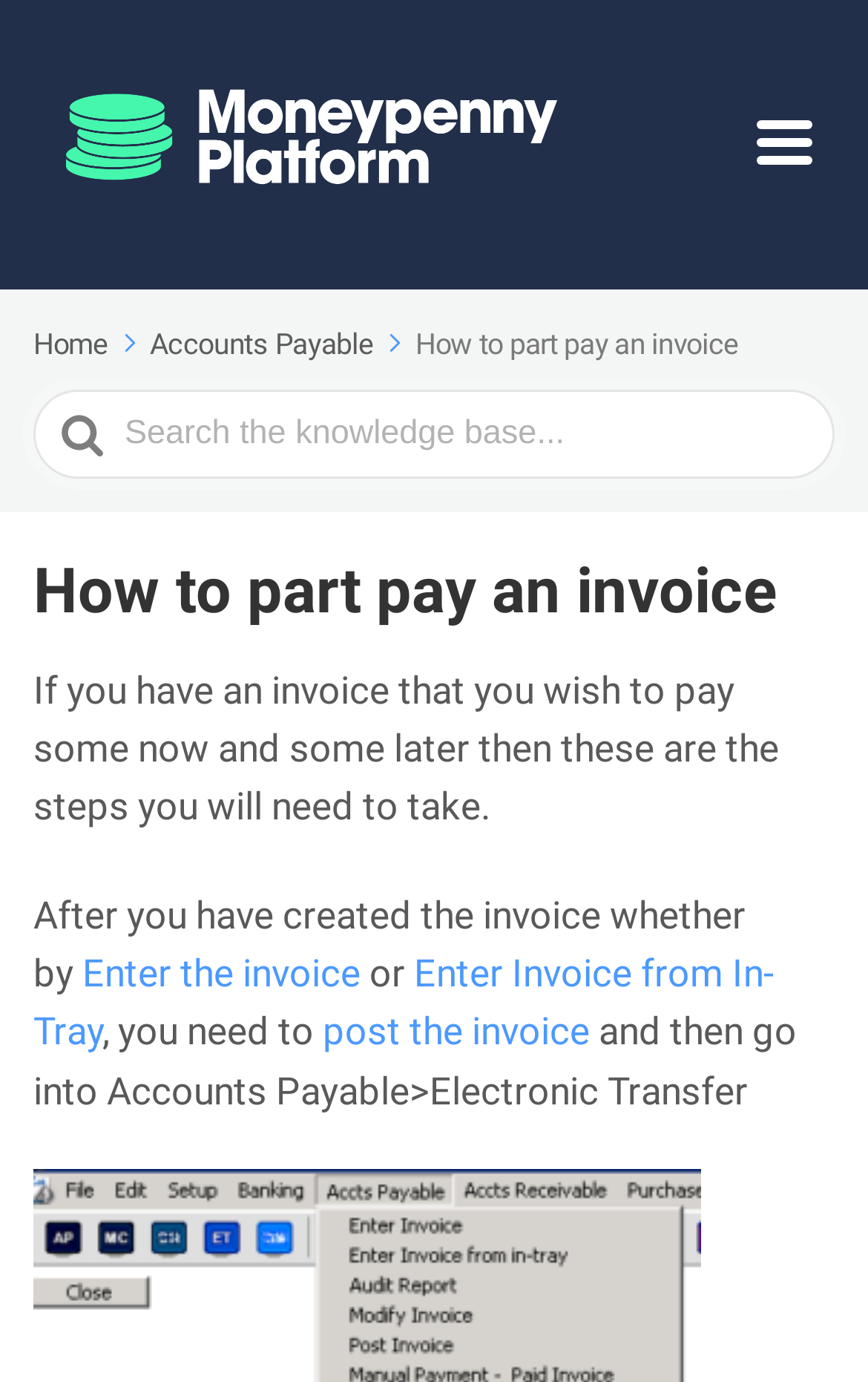Pinpoint the bounding box coordinates of the area that must be clicked to complete this instruction: "Click the 'Home' link".

[0.038, 0.237, 0.165, 0.261]